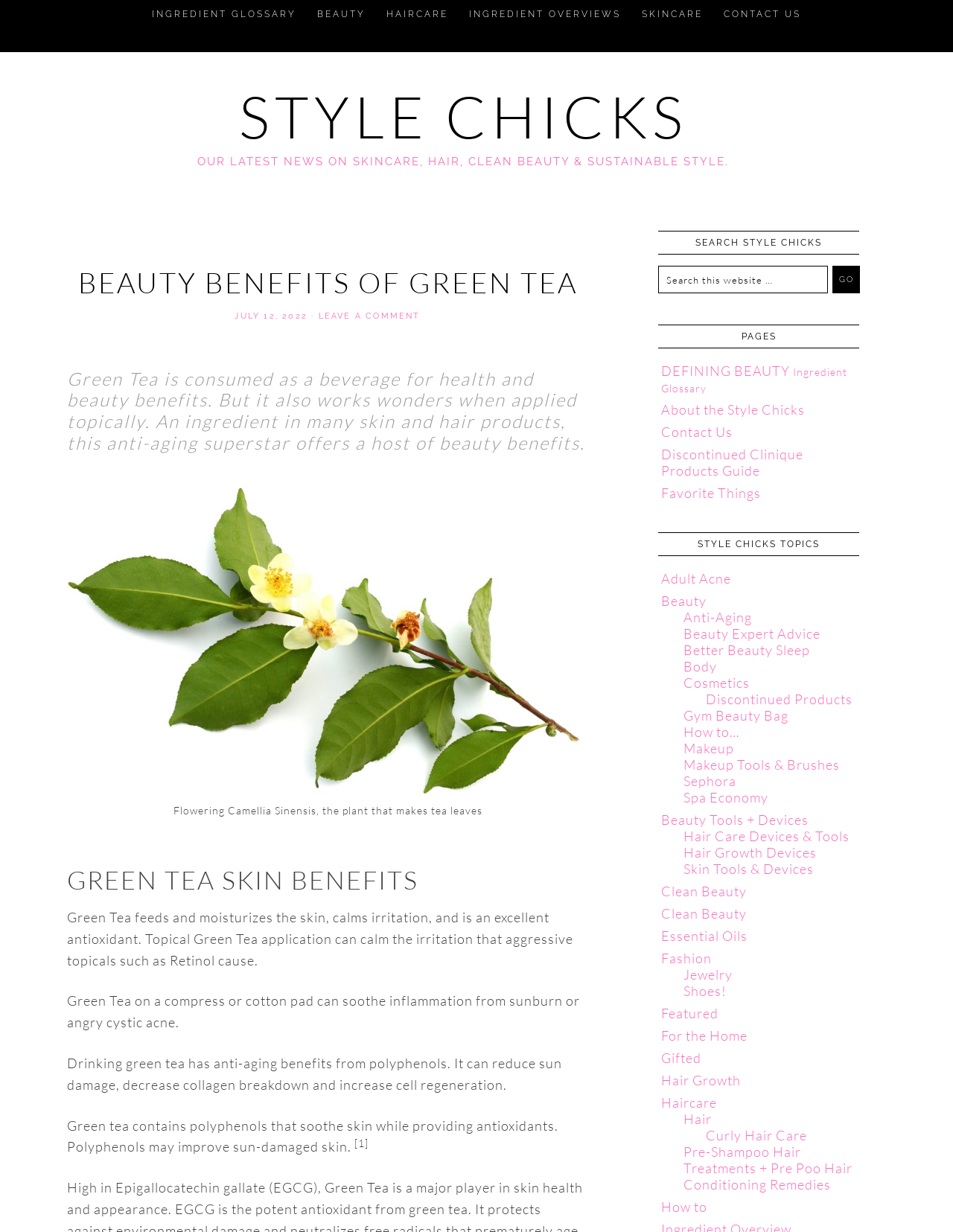Determine the bounding box coordinates of the element that should be clicked to execute the following command: "Visit the 'FACEBOOK' page".

None